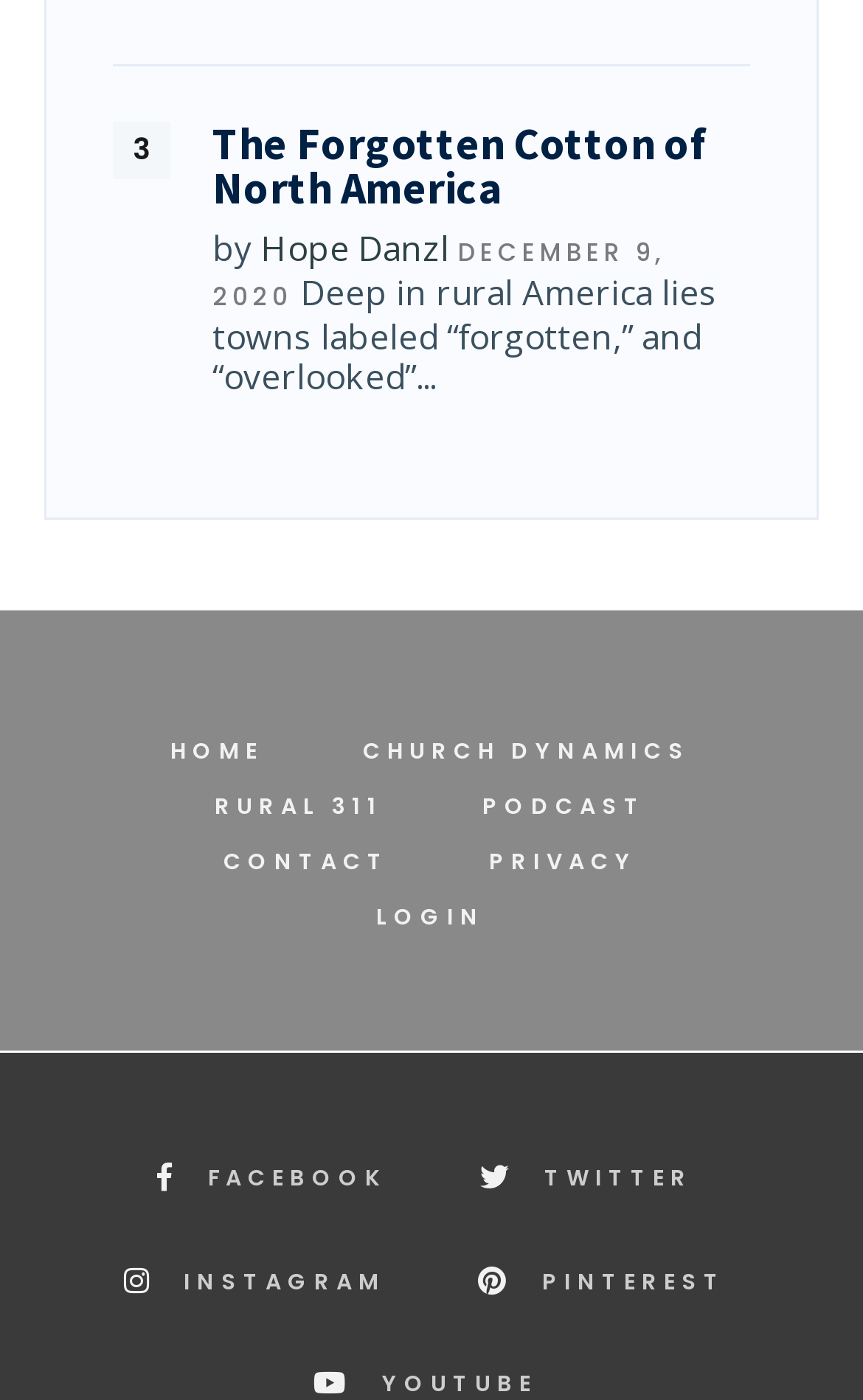Could you locate the bounding box coordinates for the section that should be clicked to accomplish this task: "contact the author".

[0.246, 0.595, 0.464, 0.635]